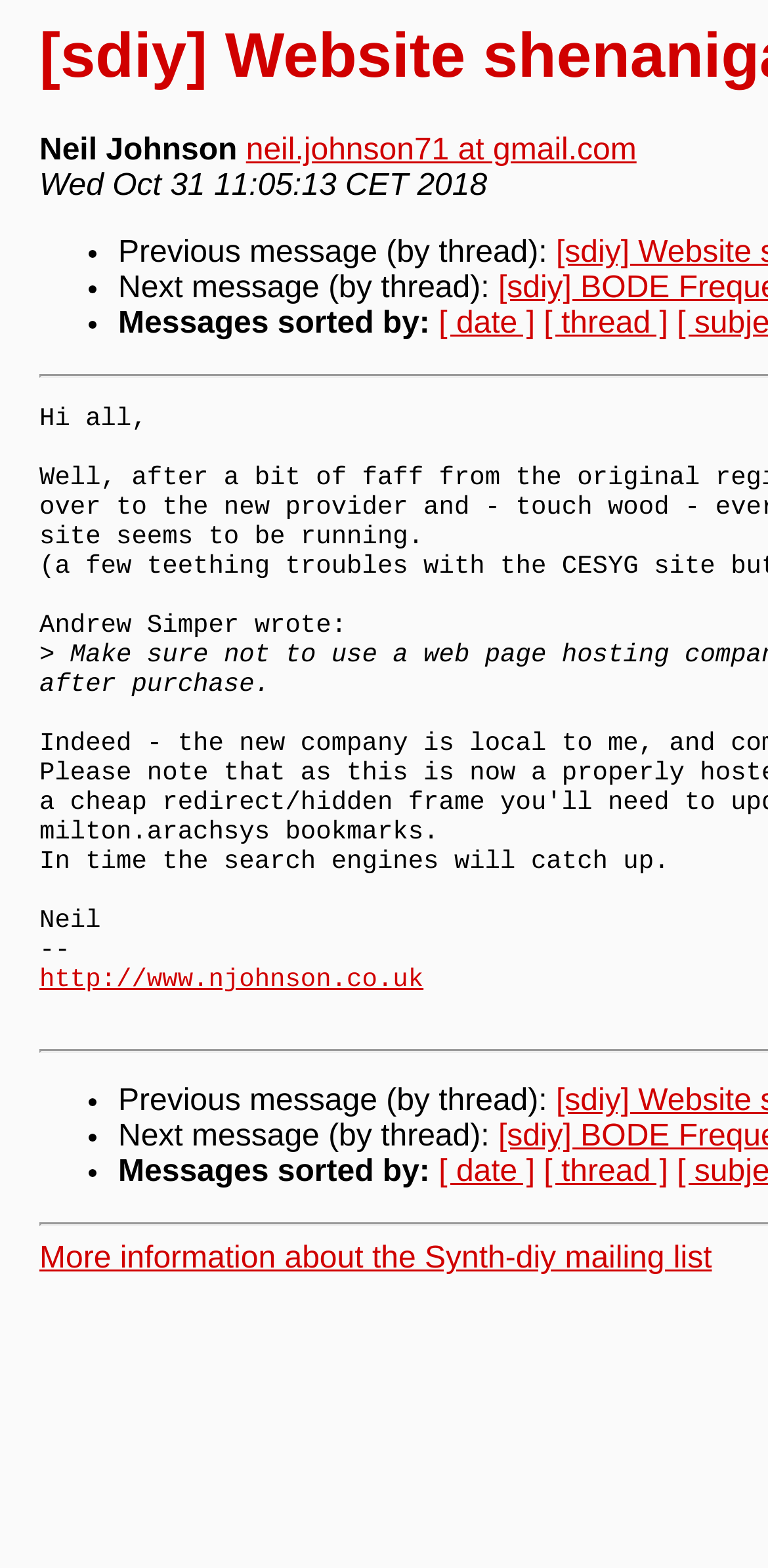What is the name of the mailing list?
Deliver a detailed and extensive answer to the question.

The name of the mailing list is mentioned at the bottom of the webpage as 'More information about the Synth-diy mailing list', which is a link element with bounding box coordinates [0.051, 0.793, 0.927, 0.814].